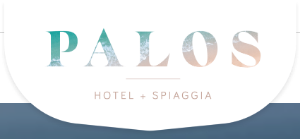Create a vivid and detailed description of the image.

The image prominently features the logo of "Hotel Palos," conveying a sense of elegance and allure. The word "PALOS" is styled with gradient colors, representing the tranquil hues of the sea, while the tagline "HOTEL + SPIAGGIA" is presented below in a subtle, understated font. This branding reflects the hotel's commitment to providing a unique seaside experience, emphasizing its location and services. The overall aesthetic combines sophistication with a relaxed beach vibe, inviting guests to enjoy a memorable getaway.